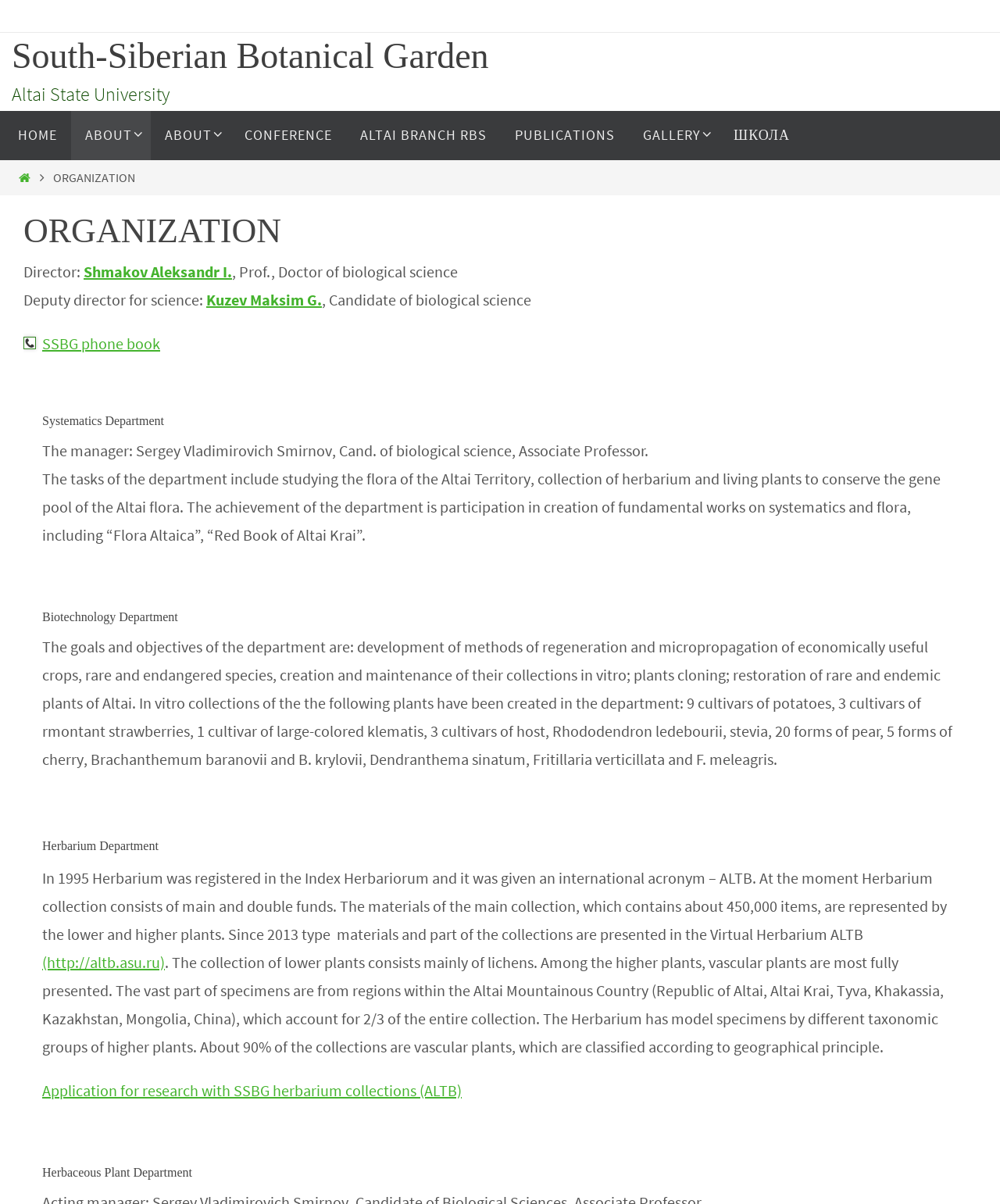What is the name of the botanical garden?
Use the information from the image to give a detailed answer to the question.

The name of the botanical garden can be found in the title of the webpage, which is 'ORGANIZATION – South-Siberian Botanical Garden'. It is also mentioned in the link 'South-Siberian Botanical Garden' at the top of the webpage.